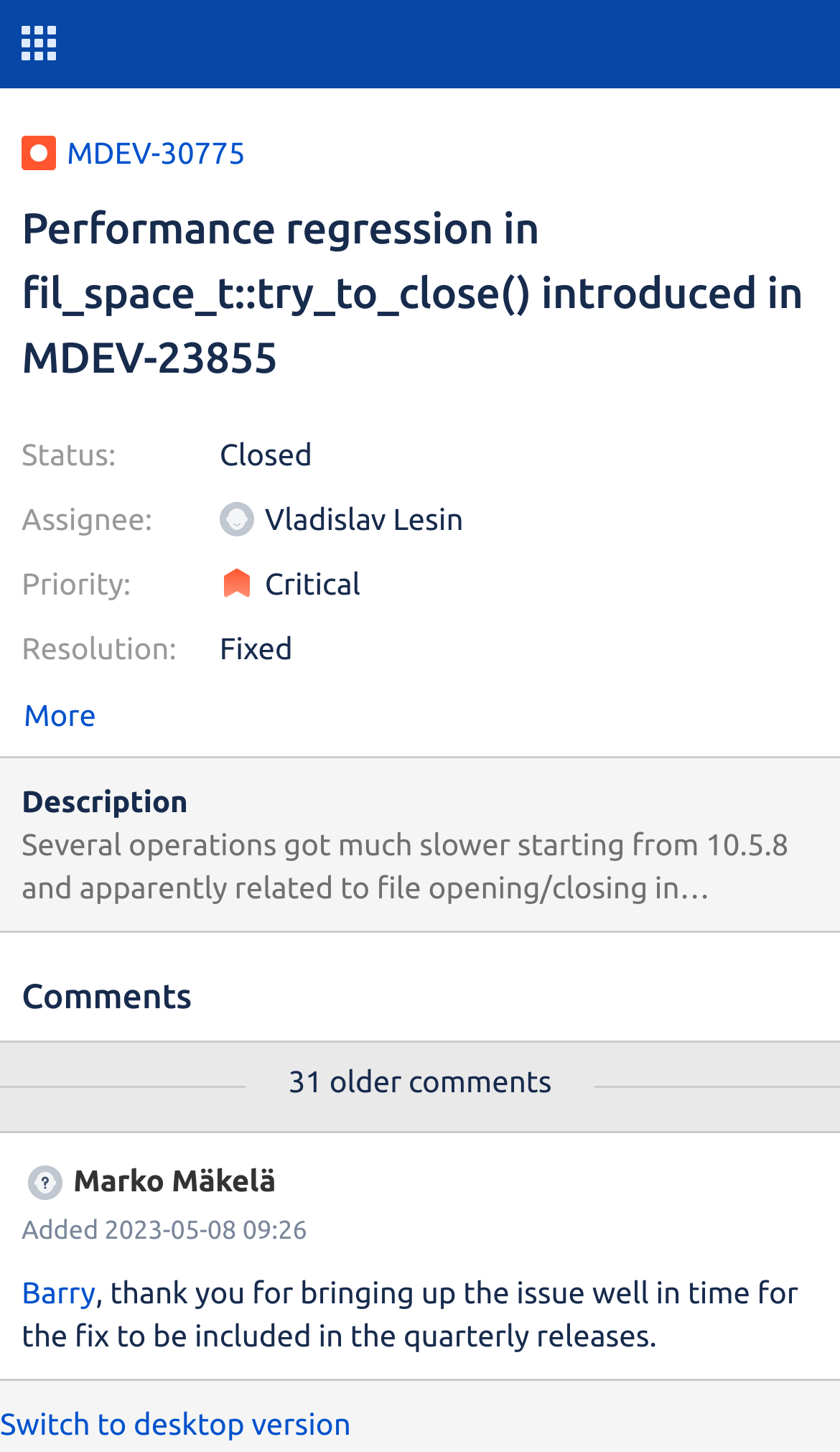What is the status of this issue?
Please provide a comprehensive answer based on the details in the screenshot.

I determined the answer by looking at the 'Status:' label and its corresponding value 'Closed' on the webpage.